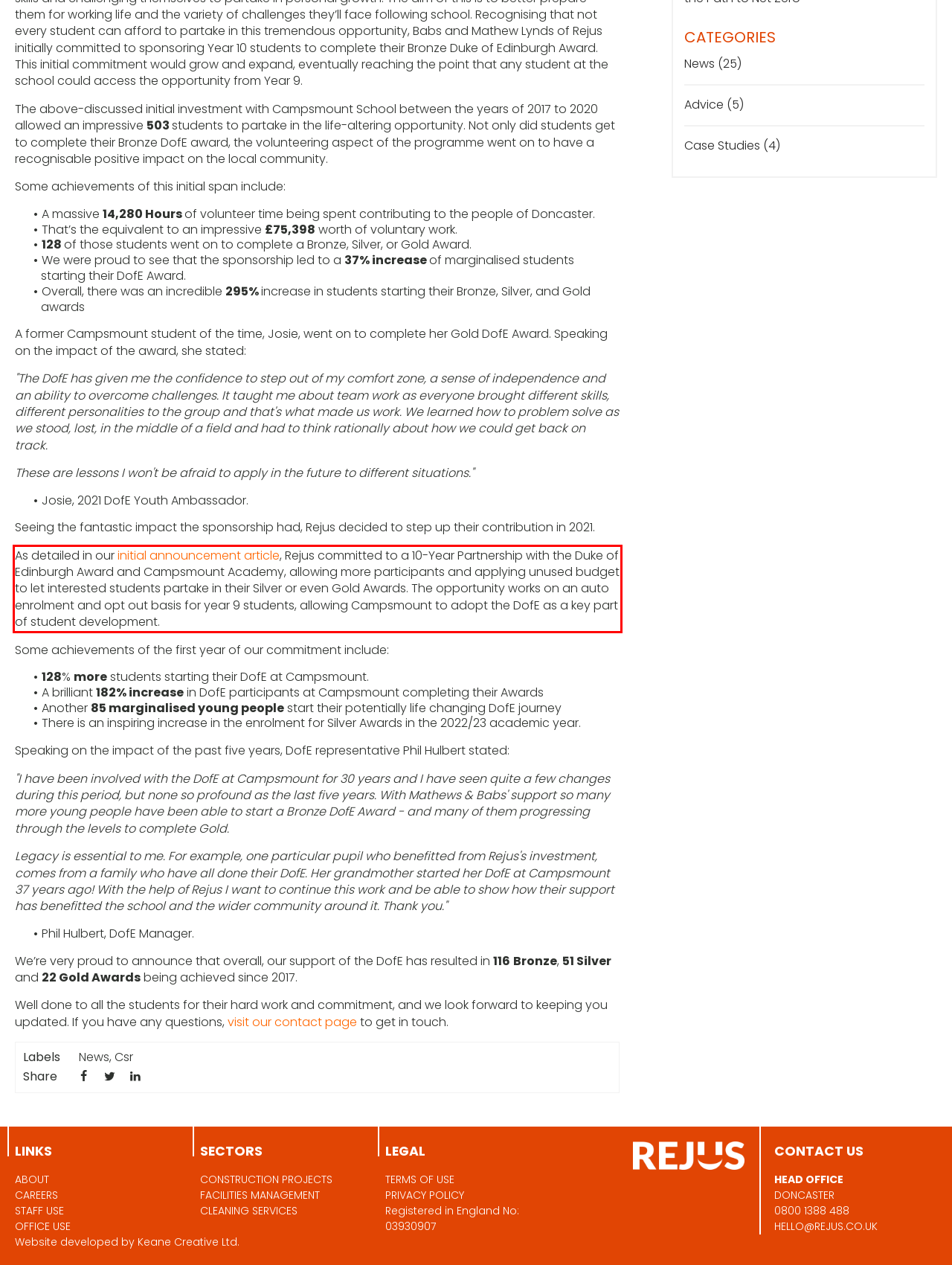Please examine the webpage screenshot containing a red bounding box and use OCR to recognize and output the text inside the red bounding box.

As detailed in our initial announcement article, Rejus committed to a 10-Year Partnership with the Duke of Edinburgh Award and Campsmount Academy, allowing more participants and applying unused budget to let interested students partake in their Silver or even Gold Awards. The opportunity works on an auto enrolment and opt out basis for year 9 students, allowing Campsmount to adopt the DofE as a key part of student development.